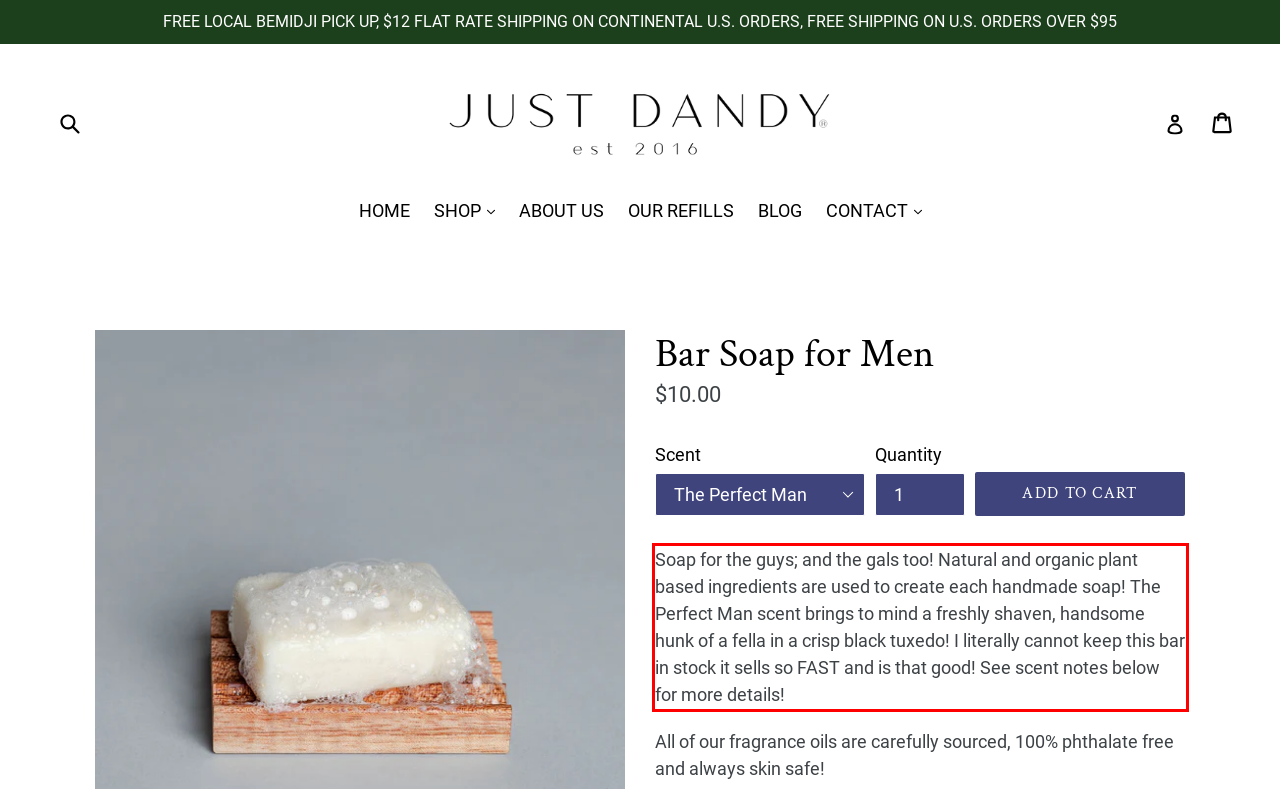Extract and provide the text found inside the red rectangle in the screenshot of the webpage.

Soap for the guys; and the gals too! Natural and organic plant based ingredients are used to create each handmade soap! The Perfect Man scent brings to mind a freshly shaven, handsome hunk of a fella in a crisp black tuxedo! I literally cannot keep this bar in stock it sells so FAST and is that good! See scent notes below for more details!